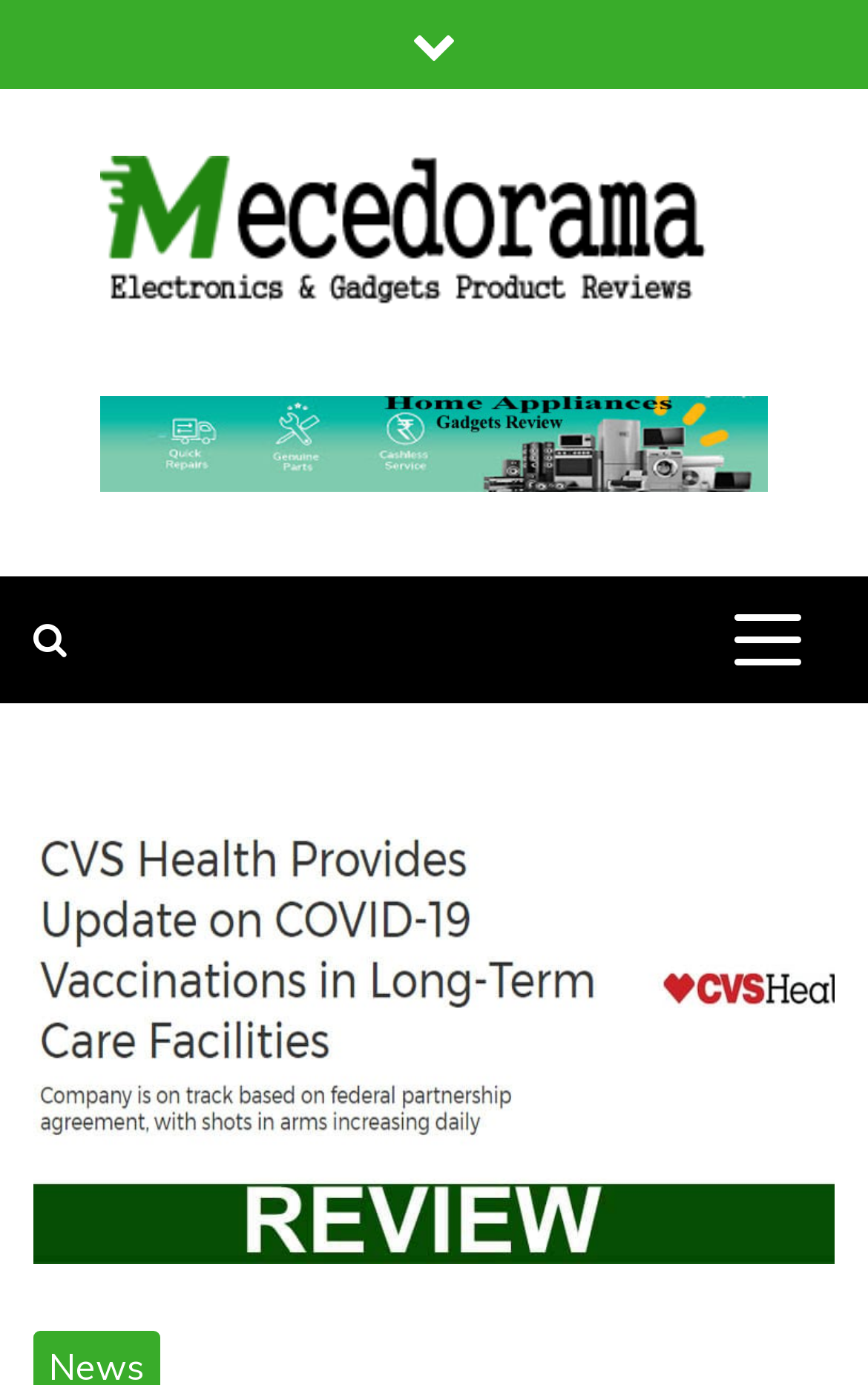What is the text of the webpage's headline?

Cvs COVID Vaccine NJ (Jan 2021) Pattern Updates!